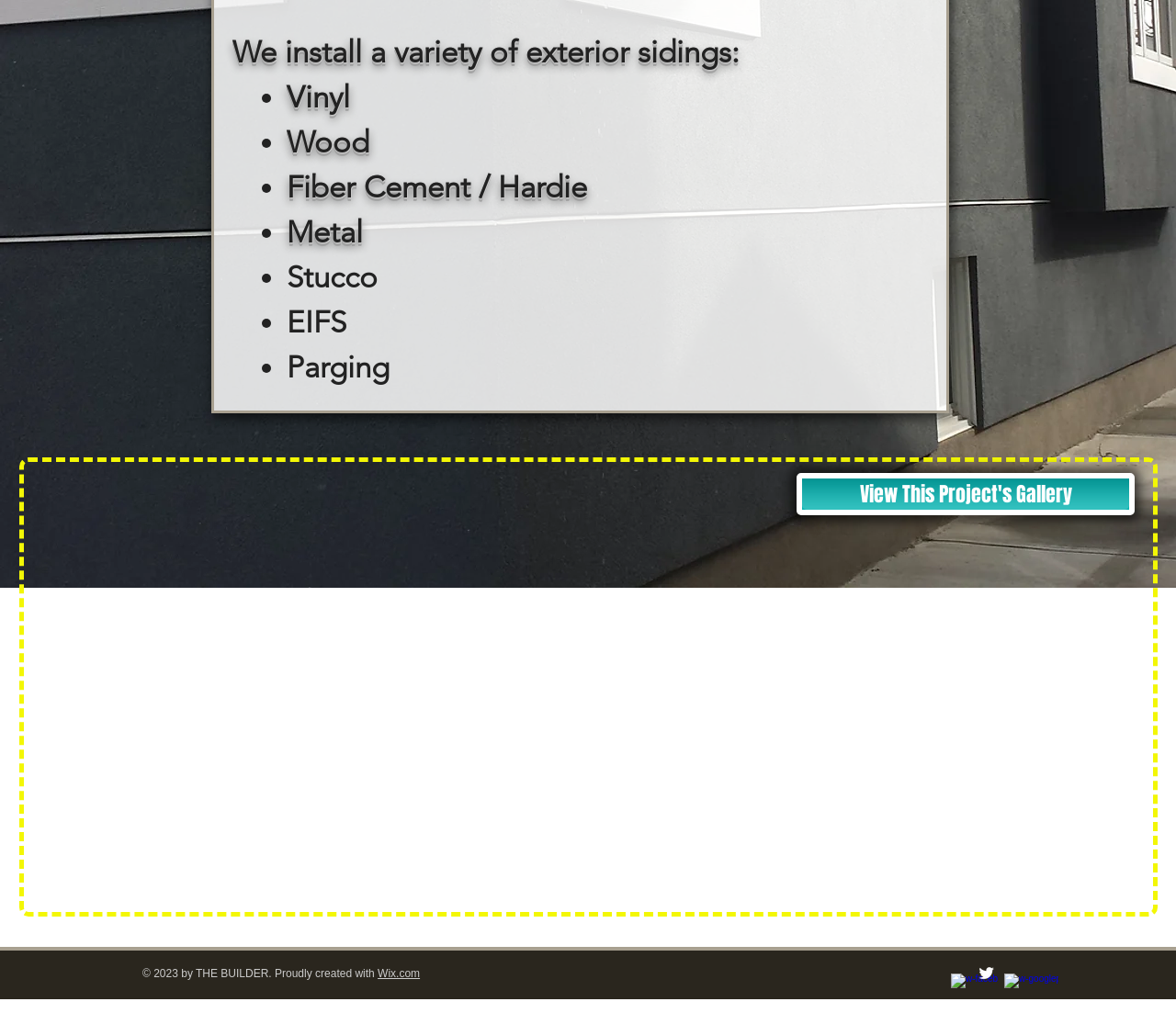Find the bounding box of the UI element described as: "Wix.com". The bounding box coordinates should be given as four float values between 0 and 1, i.e., [left, top, right, bottom].

[0.321, 0.955, 0.357, 0.967]